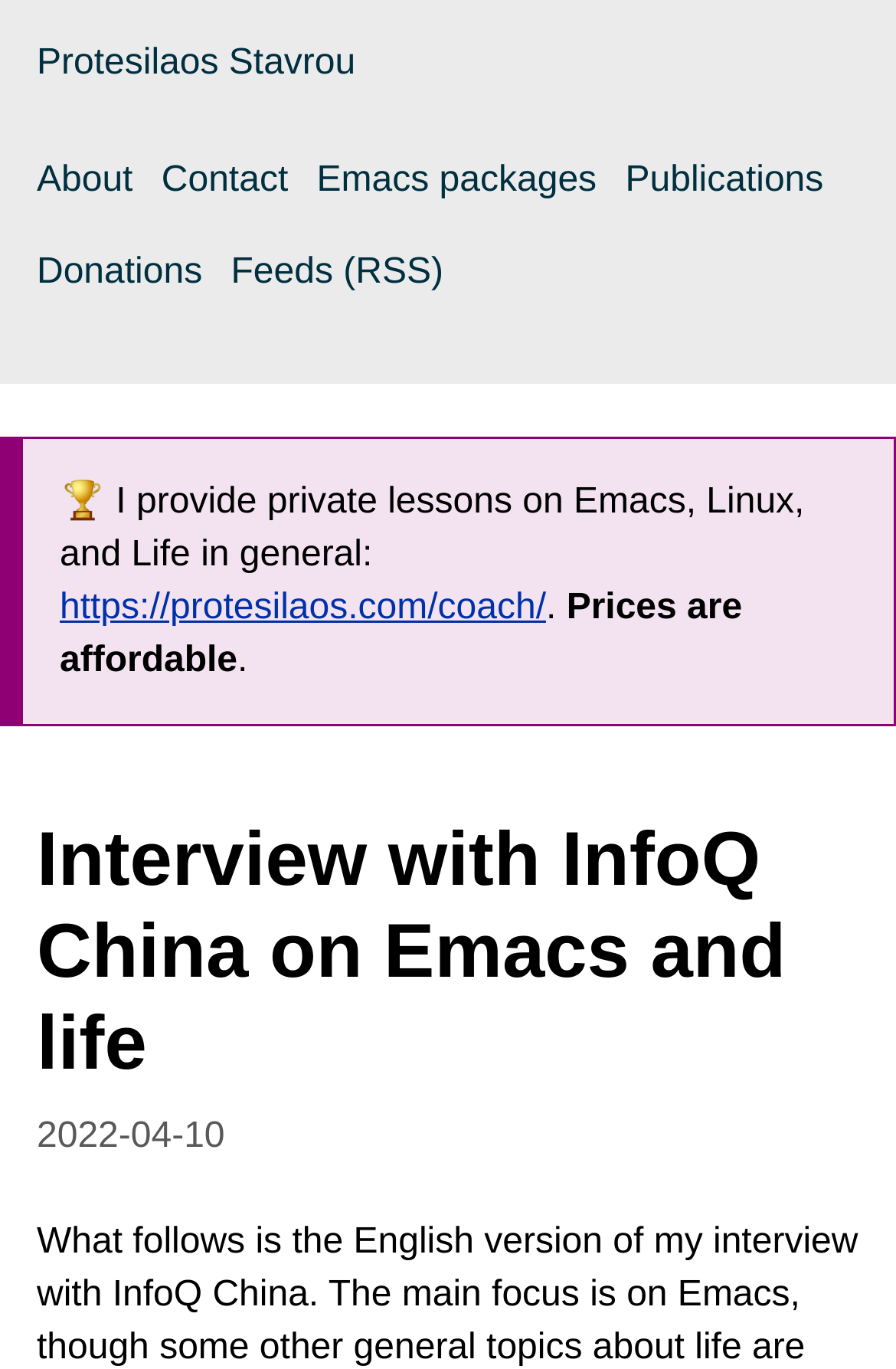Is the author offering private lessons?
Please give a detailed and elaborate answer to the question based on the image.

The author is offering private lessons, as indicated by the text 'I provide private lessons on Emacs, Linux, and Life in general:' and a link to the coaching page.